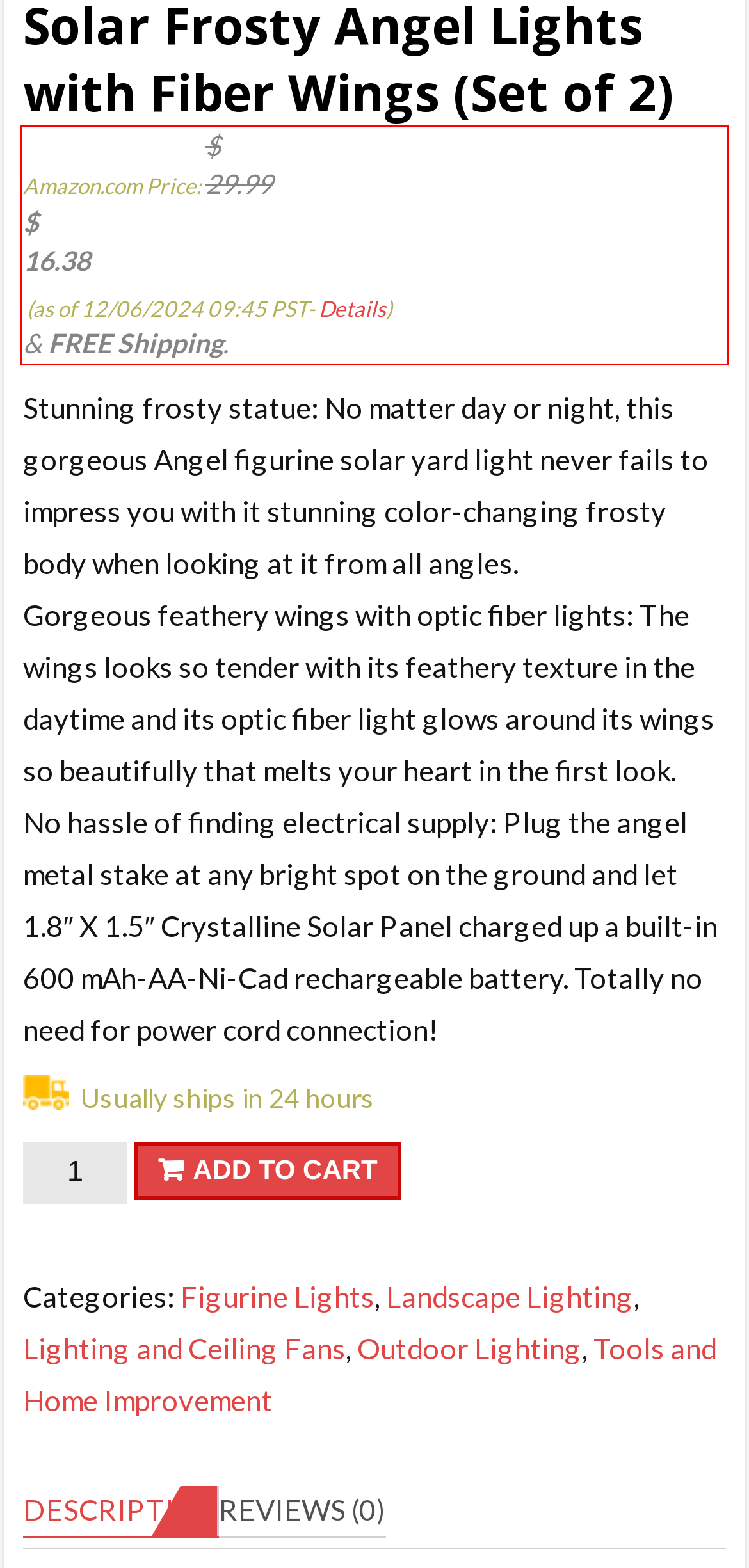You are looking at a screenshot of a webpage with a red rectangle bounding box. Use OCR to identify and extract the text content found inside this red bounding box.

Amazon.com Price: $ 29.99 Original price was: $29.99. $ 16.38 Current price is: $16.38. (as of 12/06/2024 09:45 PST- Details) & FREE Shipping.